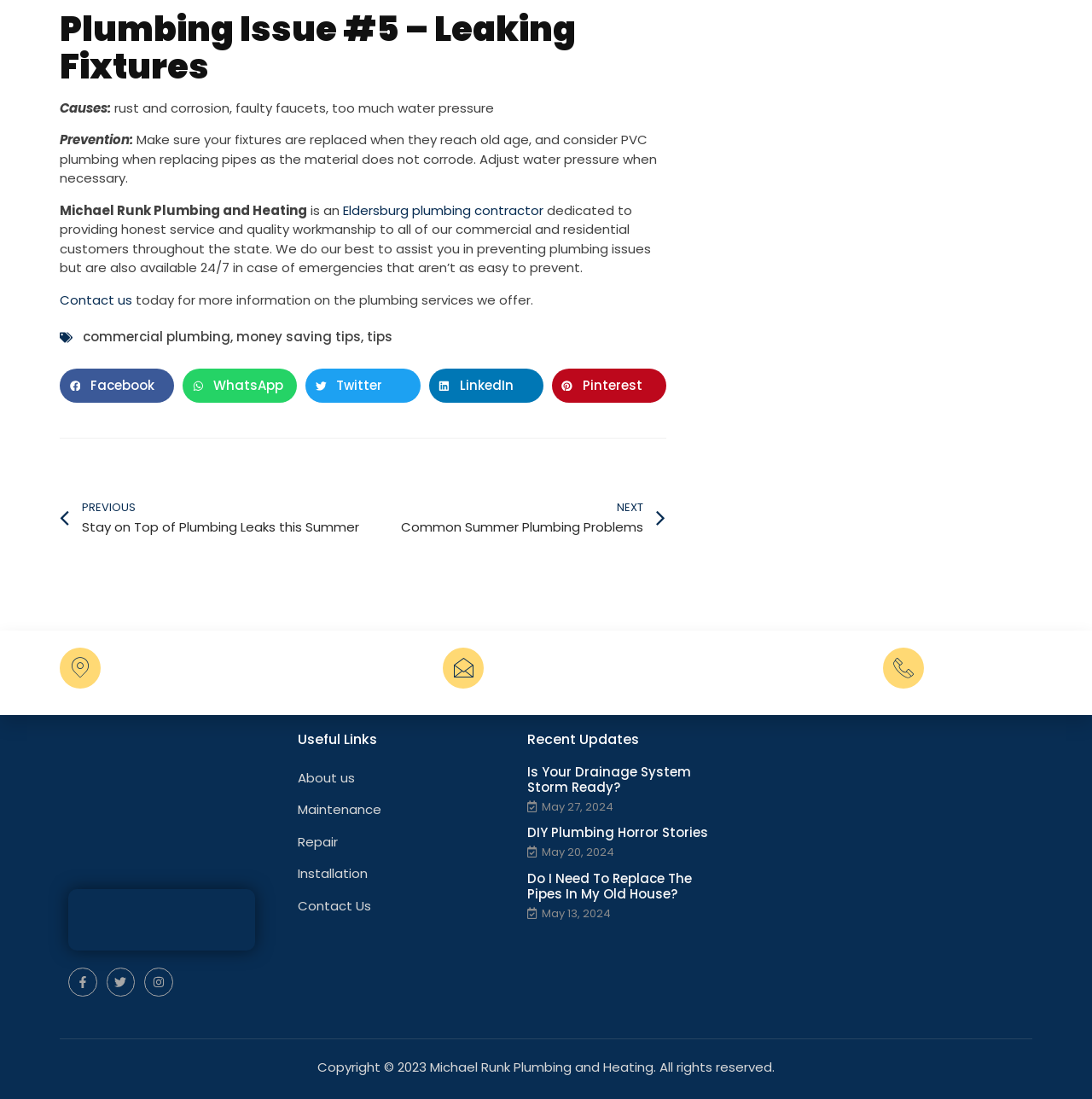Locate the bounding box coordinates of the element to click to perform the following action: 'Click on 'commercial plumbing''. The coordinates should be given as four float values between 0 and 1, in the form of [left, top, right, bottom].

[0.076, 0.298, 0.211, 0.314]